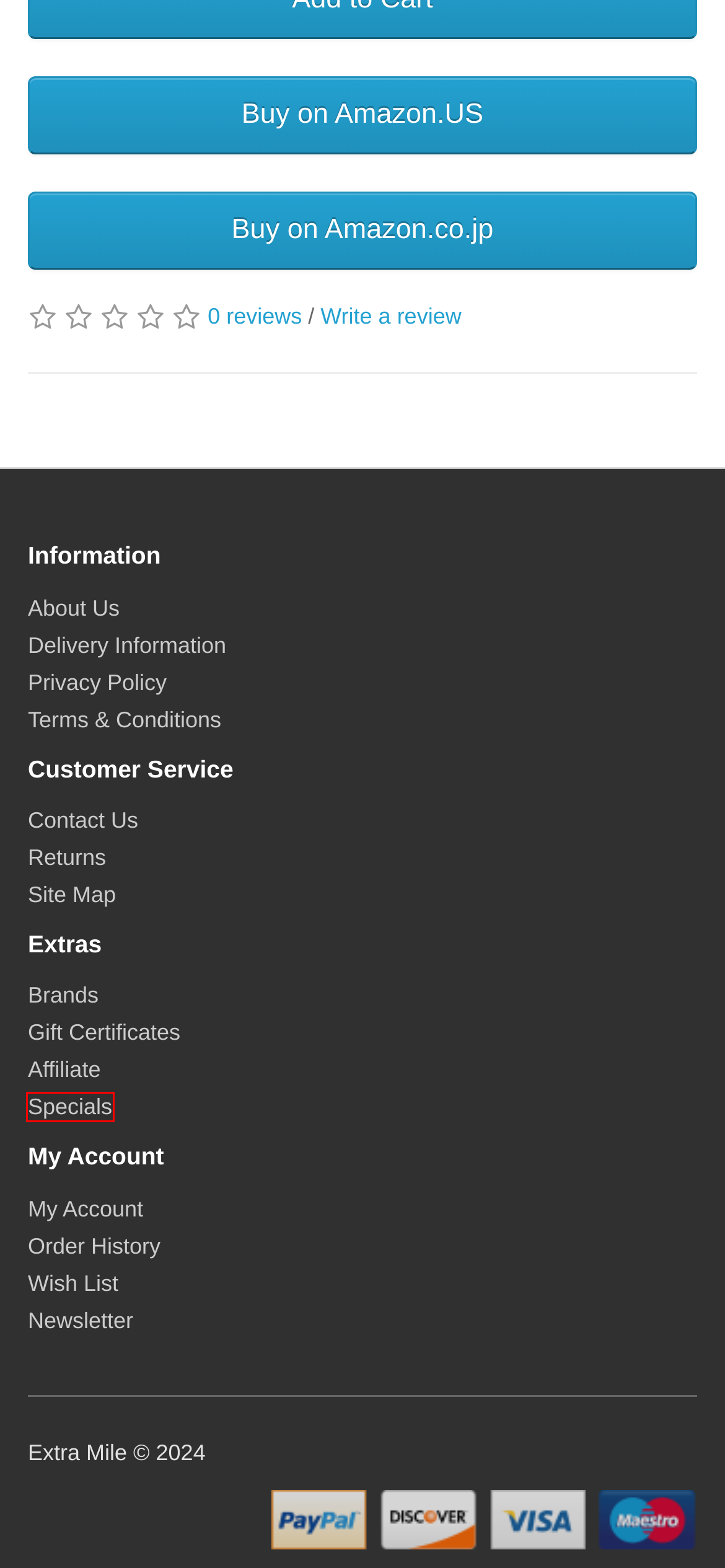You have received a screenshot of a webpage with a red bounding box indicating a UI element. Please determine the most fitting webpage description that matches the new webpage after clicking on the indicated element. The choices are:
A. Contact Us
B. Site Map
C. Purchase a Gift Certificate
D. Privacy Policy
E. Product Returns
F. Special Offers
G. Terms & Conditions
H. Find Your Favorite Brand

F